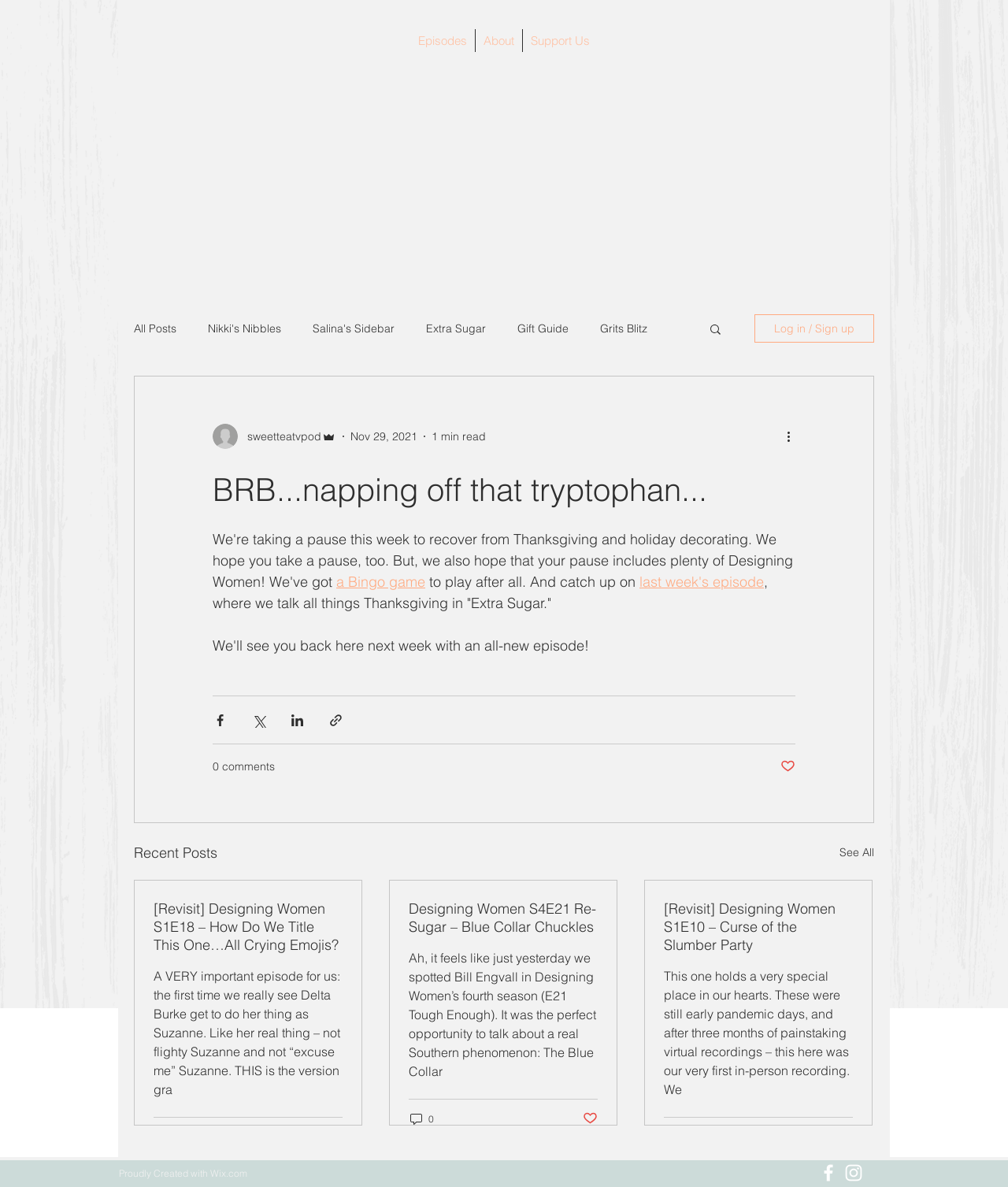Determine the bounding box coordinates of the region I should click to achieve the following instruction: "Click on the 'Episodes' link". Ensure the bounding box coordinates are four float numbers between 0 and 1, i.e., [left, top, right, bottom].

[0.407, 0.025, 0.471, 0.044]